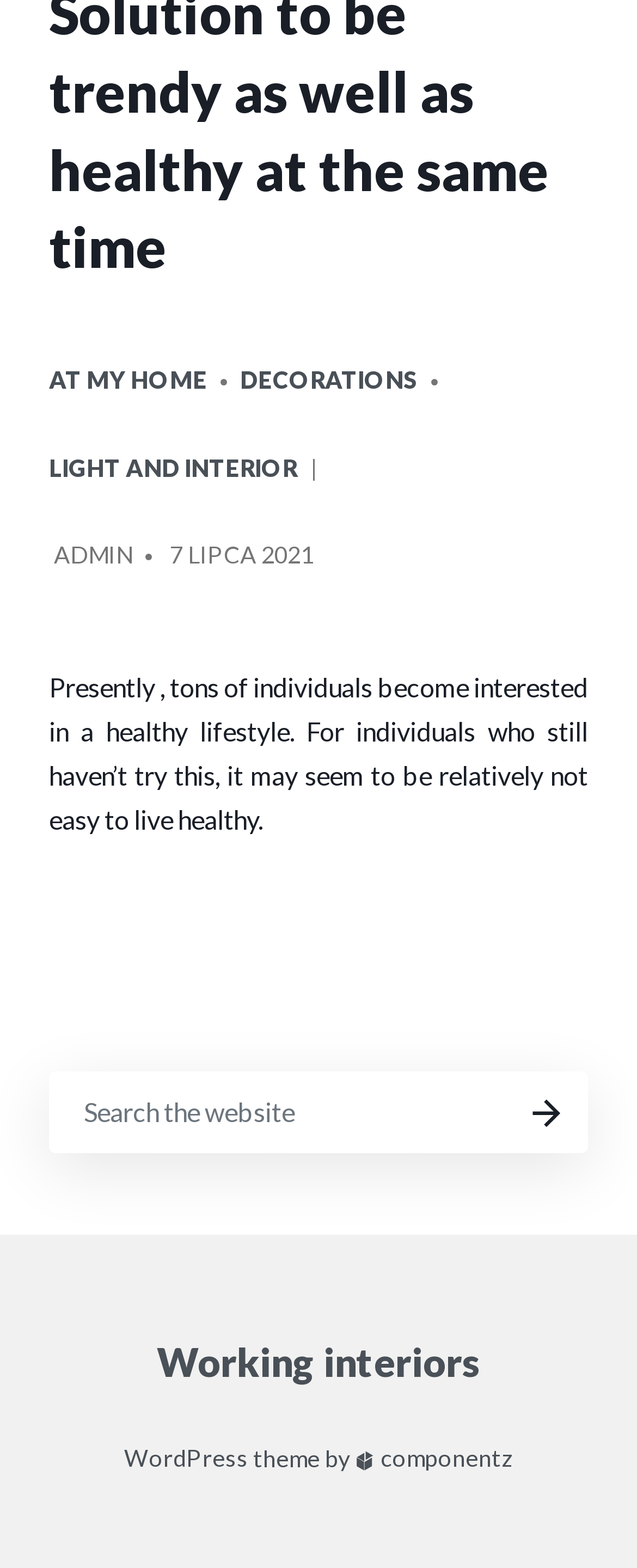What is the category of the first post?
Please ensure your answer to the question is detailed and covers all necessary aspects.

The first post is categorized under 'DECORATIONS' as indicated by the link 'DECORATIONS' with bounding box coordinates [0.377, 0.216, 0.656, 0.271] which is located near the top of the webpage.